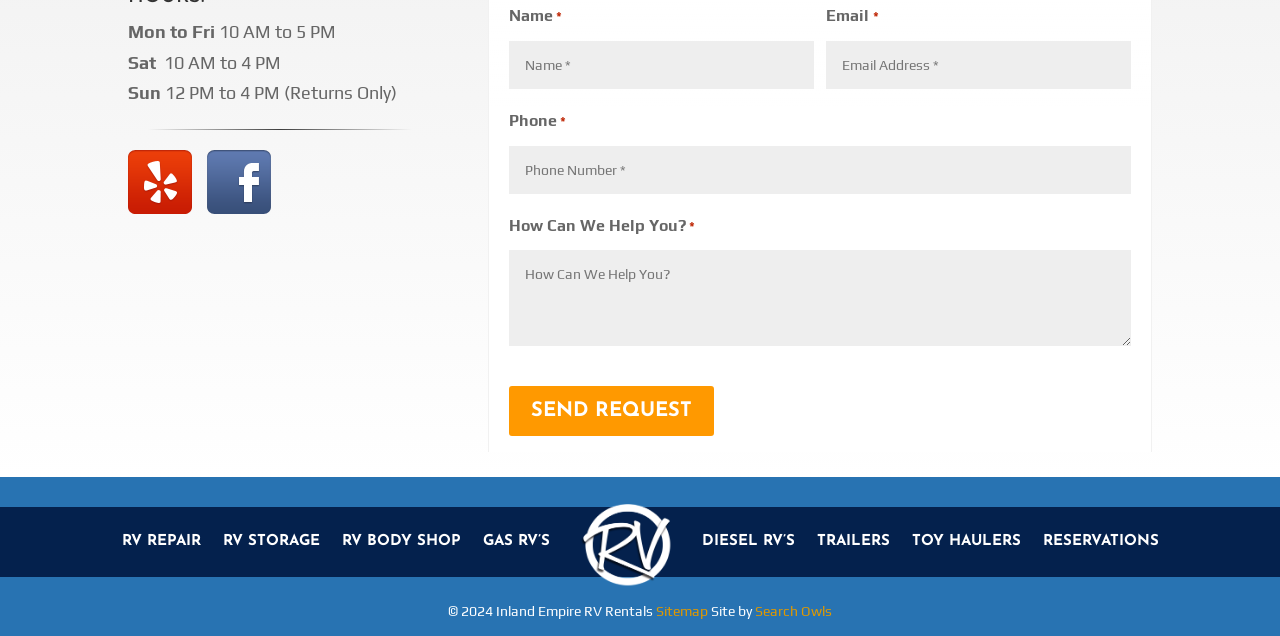Find the bounding box coordinates of the element you need to click on to perform this action: 'Enter your email'. The coordinates should be represented by four float values between 0 and 1, in the format [left, top, right, bottom].

[0.646, 0.064, 0.884, 0.14]